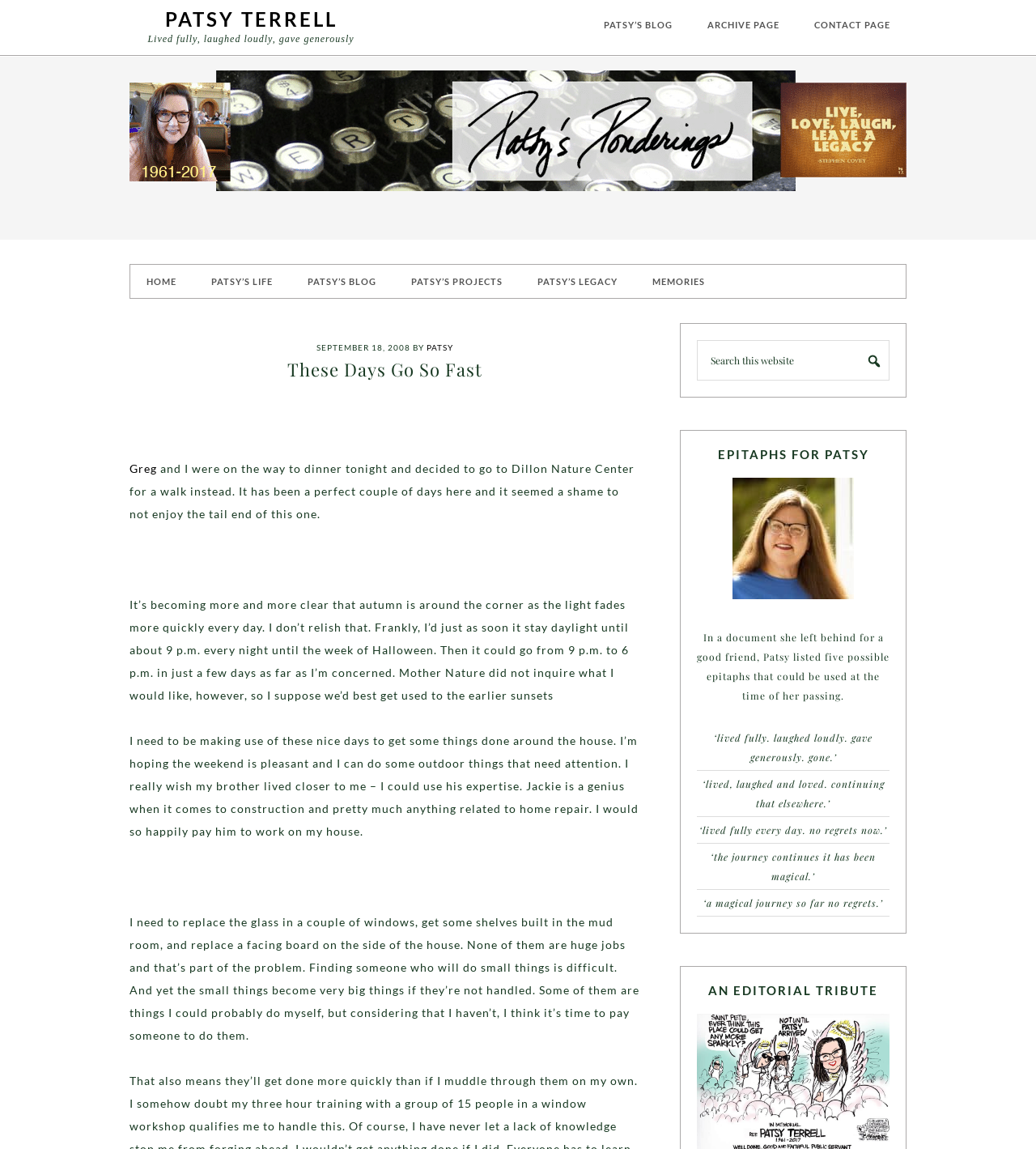Create a detailed narrative describing the layout and content of the webpage.

The webpage is a personal blog titled "These Days Go So Fast - Patsy Terrell". At the top, there is a header section with a link to "PATSY TERRELL" and a static text "Lived fully, laughed loudly, gave generously". Below this, there are three links to "PATSY'S BLOG", "ARCHIVE PAGE", and "CONTACT PAGE".

On the left side, there is a navigation menu with links to "HOME", "PATSY'S LIFE", "PATSY'S BLOG", "PATSY'S PROJECTS", "PATSY'S LEGACY", and "MEMORIES". Below the navigation menu, there is a section with a header "These Days Go So Fast" and a time stamp "SEPTEMBER 18, 2008". 

The main content of the webpage is a blog post written by Patsy, which describes her experience of going to Dillon Nature Center for a walk instead of dinner. The post is divided into four paragraphs, where Patsy talks about the beauty of nature, her desire to enjoy the remaining days of autumn, and her need to get some things done around the house.

On the right side, there is a search box with a button and a heading "EPITAPHS FOR PATSY". Below this, there are five static texts, each listing a possible epitaph that Patsy had written for herself. Finally, there is a heading "AN EDITORIAL TRIBUTE" at the bottom of the page.